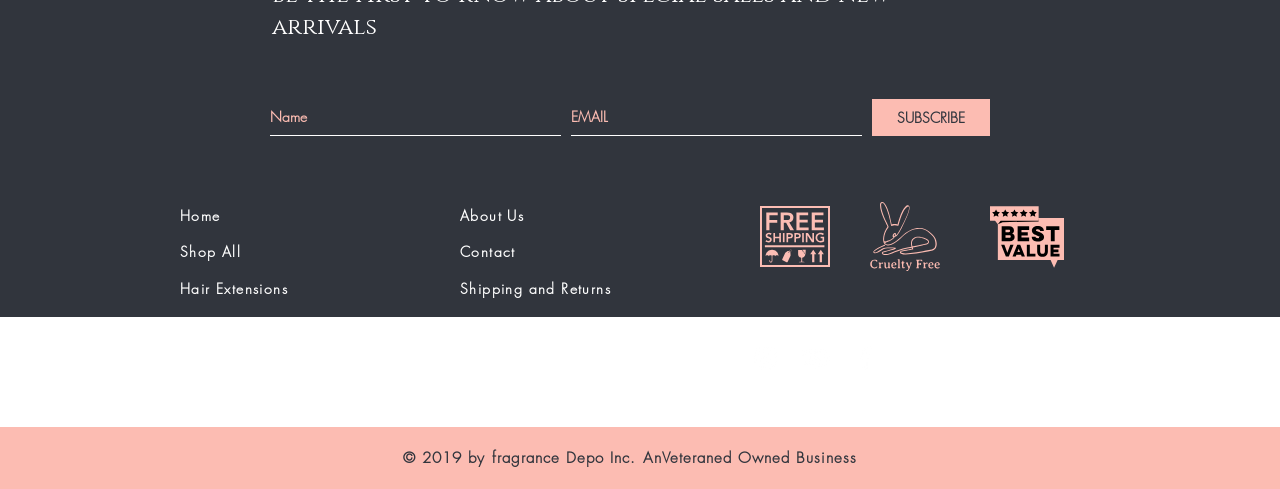Please specify the bounding box coordinates for the clickable region that will help you carry out the instruction: "Go to the home page".

[0.141, 0.421, 0.172, 0.46]